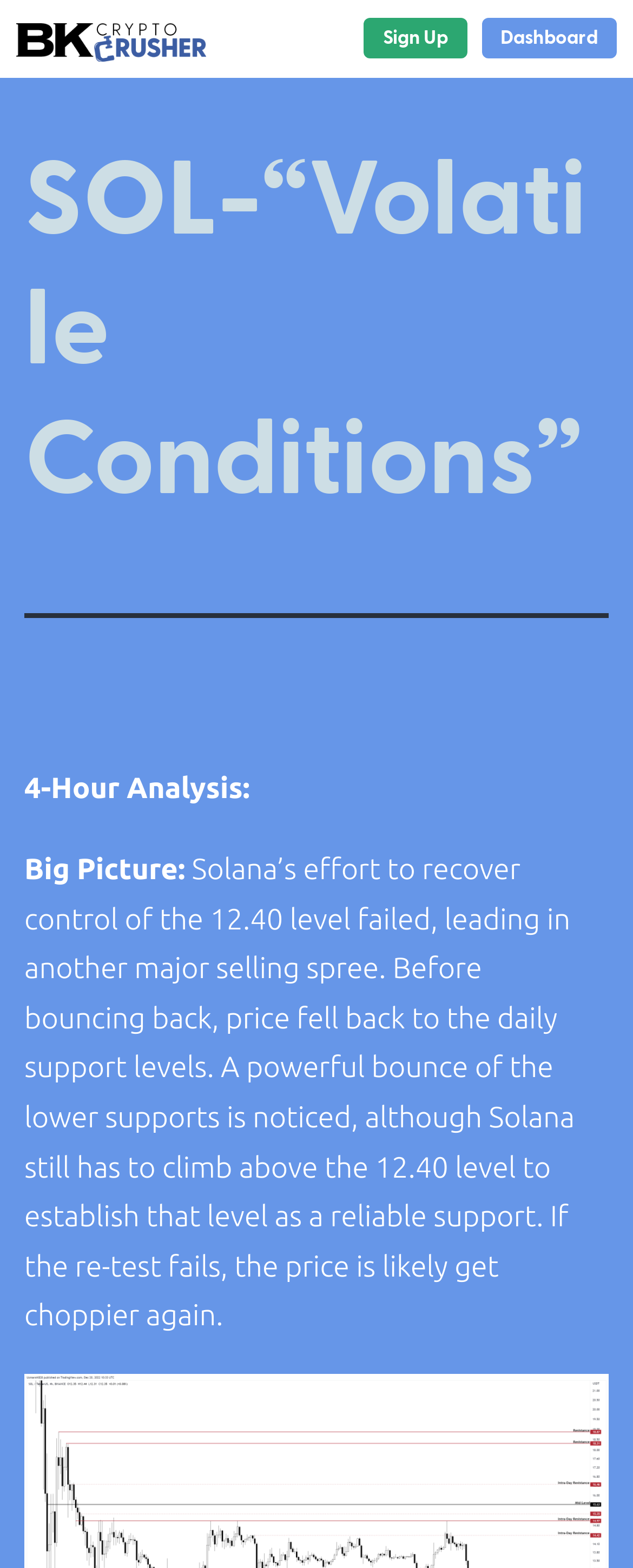Identify the bounding box for the UI element described as: "Sign Up". Ensure the coordinates are four float numbers between 0 and 1, formatted as [left, top, right, bottom].

[0.575, 0.012, 0.738, 0.037]